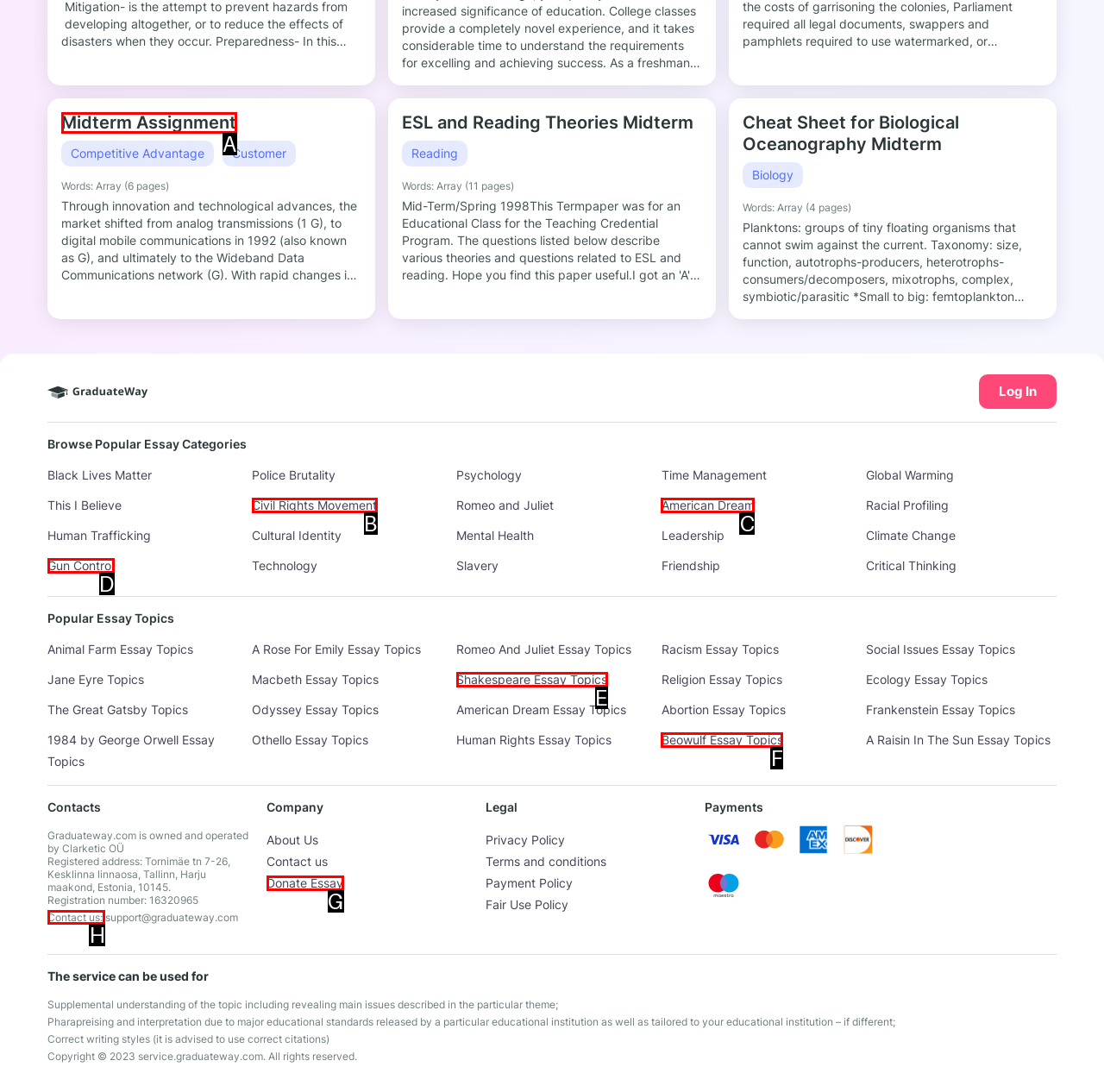Determine the letter of the element you should click to carry out the task: Contact us
Answer with the letter from the given choices.

H